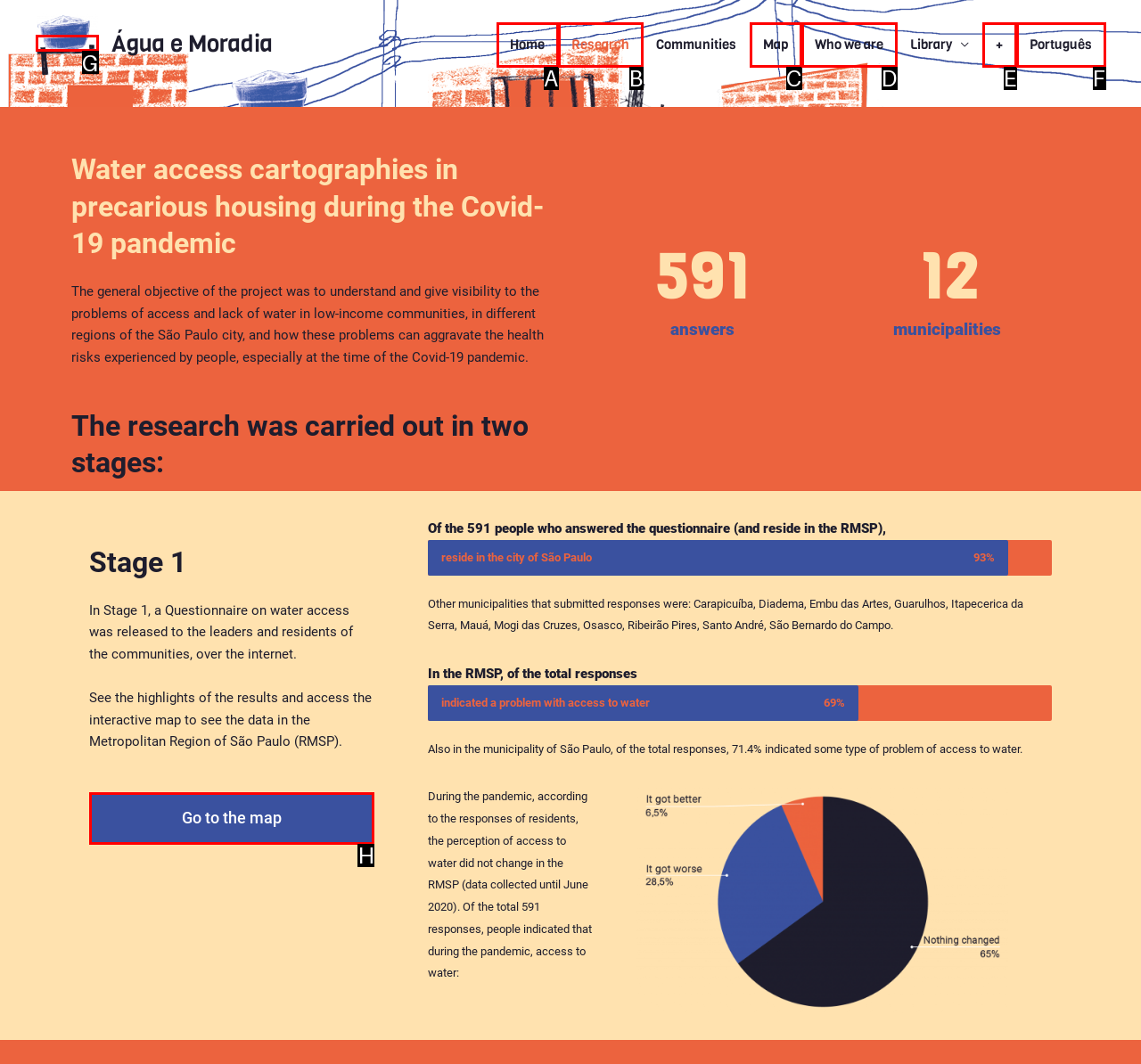Find the HTML element that matches the description: Go to the map. Answer using the letter of the best match from the available choices.

H